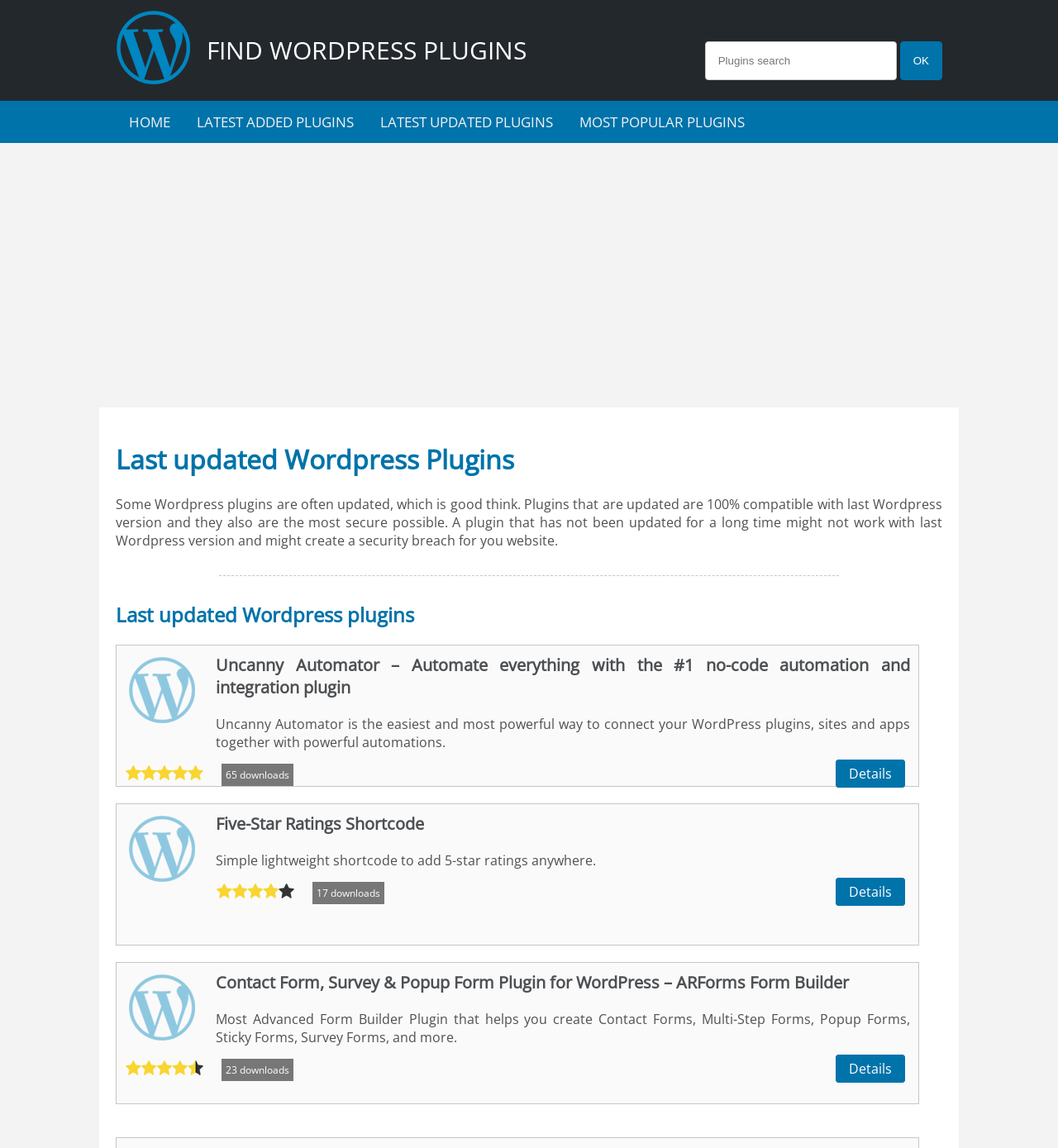Please specify the bounding box coordinates of the area that should be clicked to accomplish the following instruction: "View latest added plugins". The coordinates should consist of four float numbers between 0 and 1, i.e., [left, top, right, bottom].

[0.173, 0.088, 0.347, 0.125]